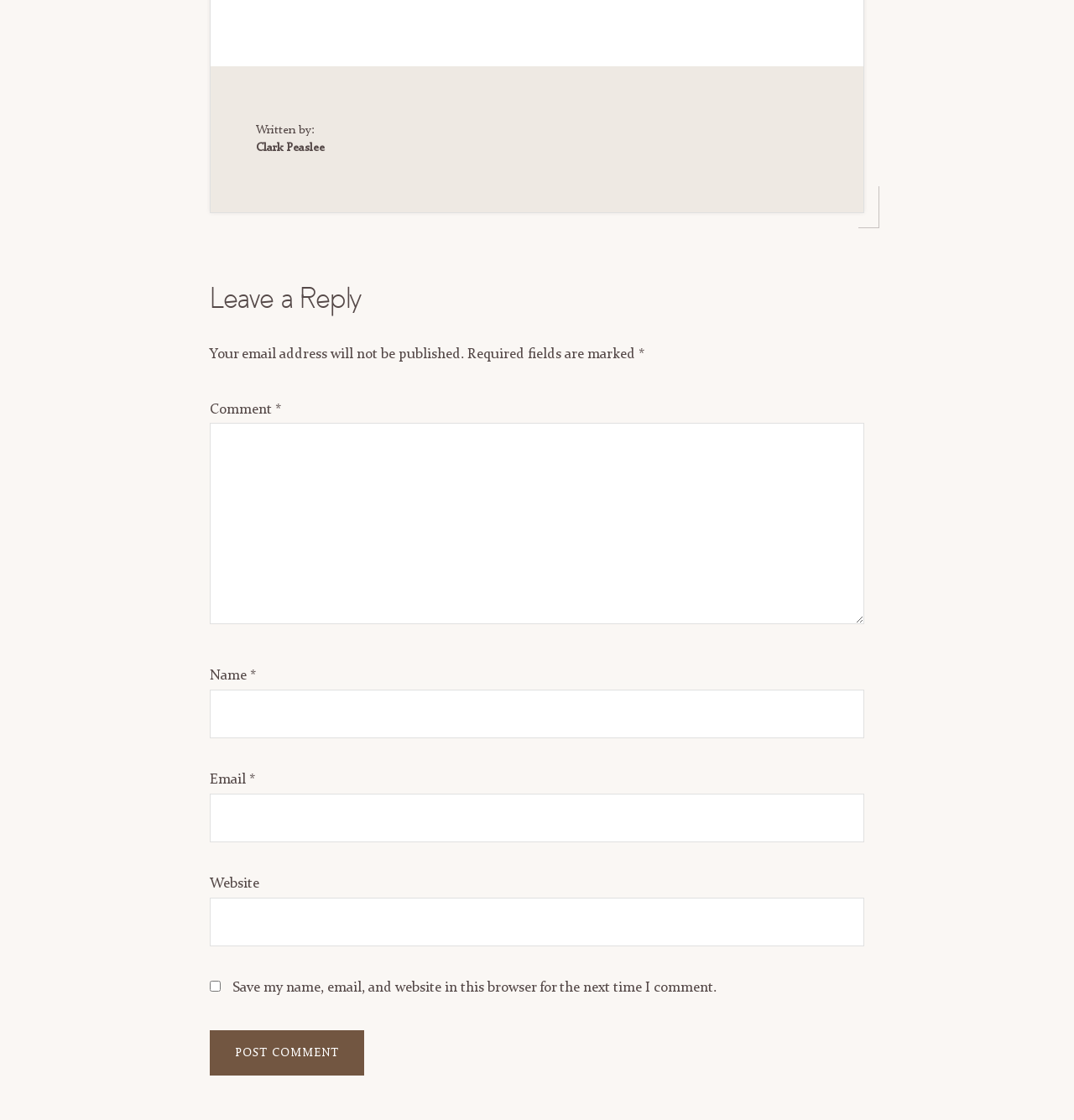What is required to leave a reply?
Look at the image and answer with only one word or phrase.

Name, Email, Comment